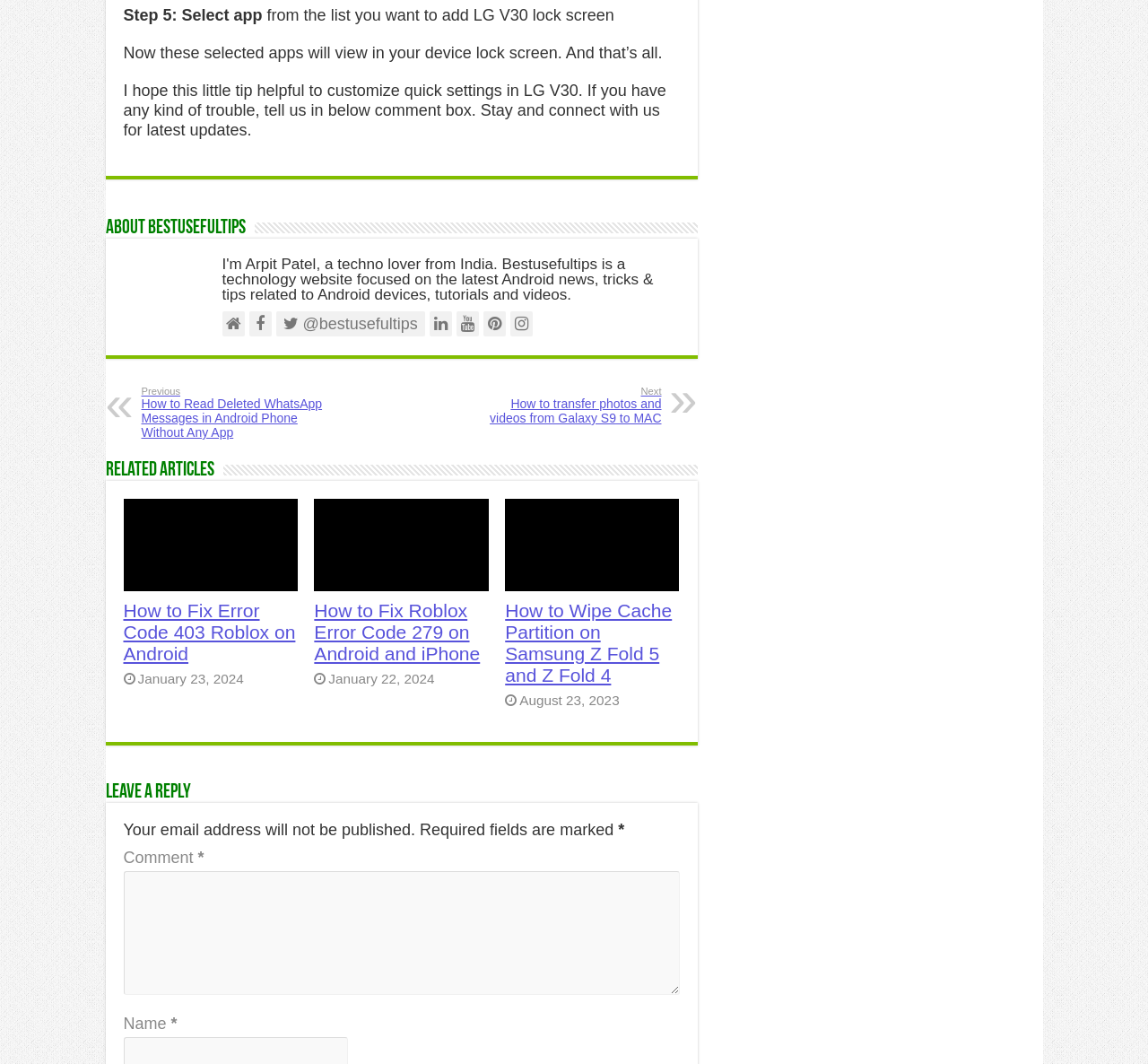What is the topic of the article? Refer to the image and provide a one-word or short phrase answer.

LG V30 lock screen